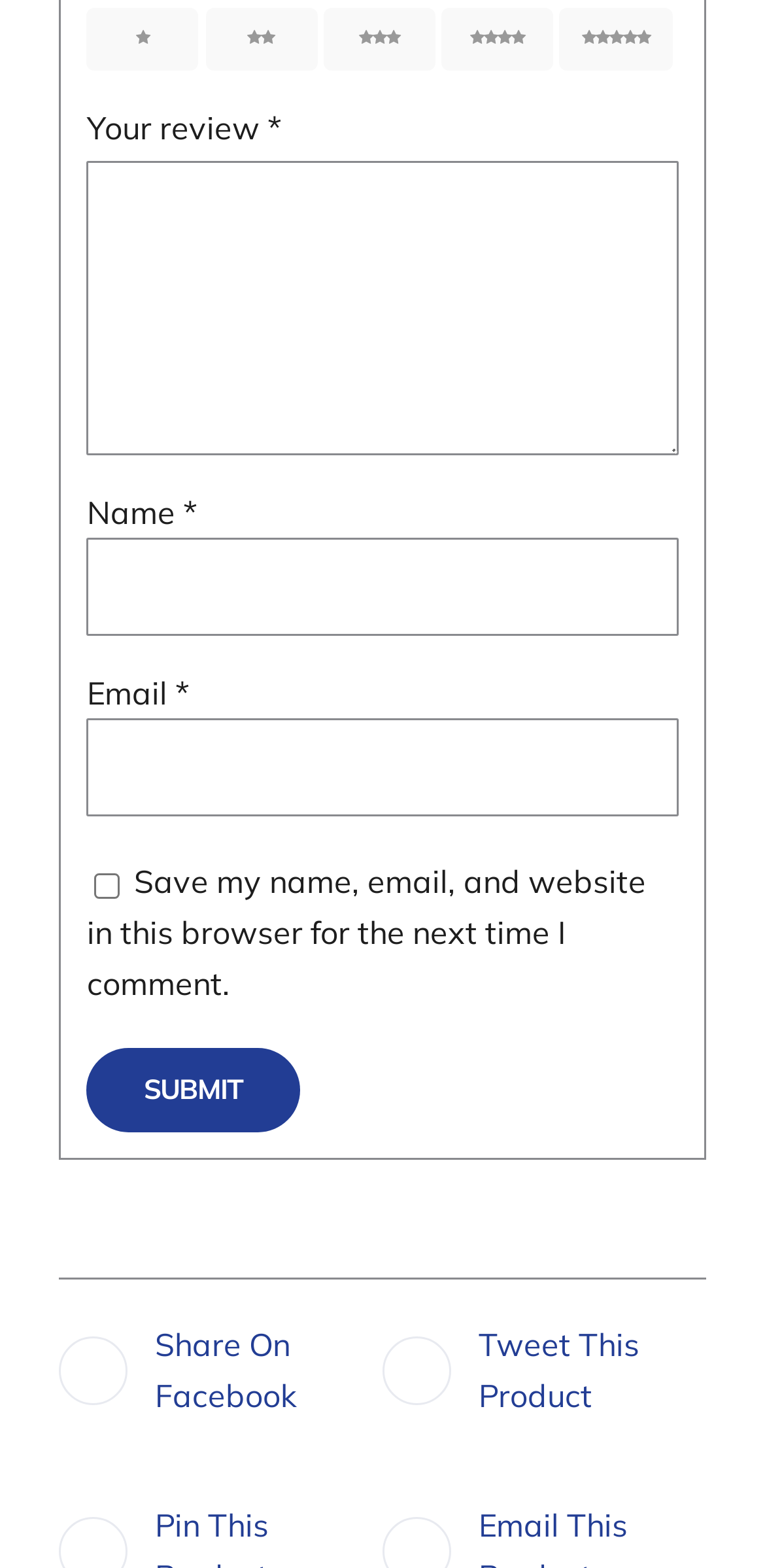Please determine the bounding box coordinates, formatted as (top-left x, top-left y, bottom-right x, bottom-right y), with all values as floating point numbers between 0 and 1. Identify the bounding box of the region described as: parent_node: Your review * name="comment"

[0.113, 0.103, 0.887, 0.29]